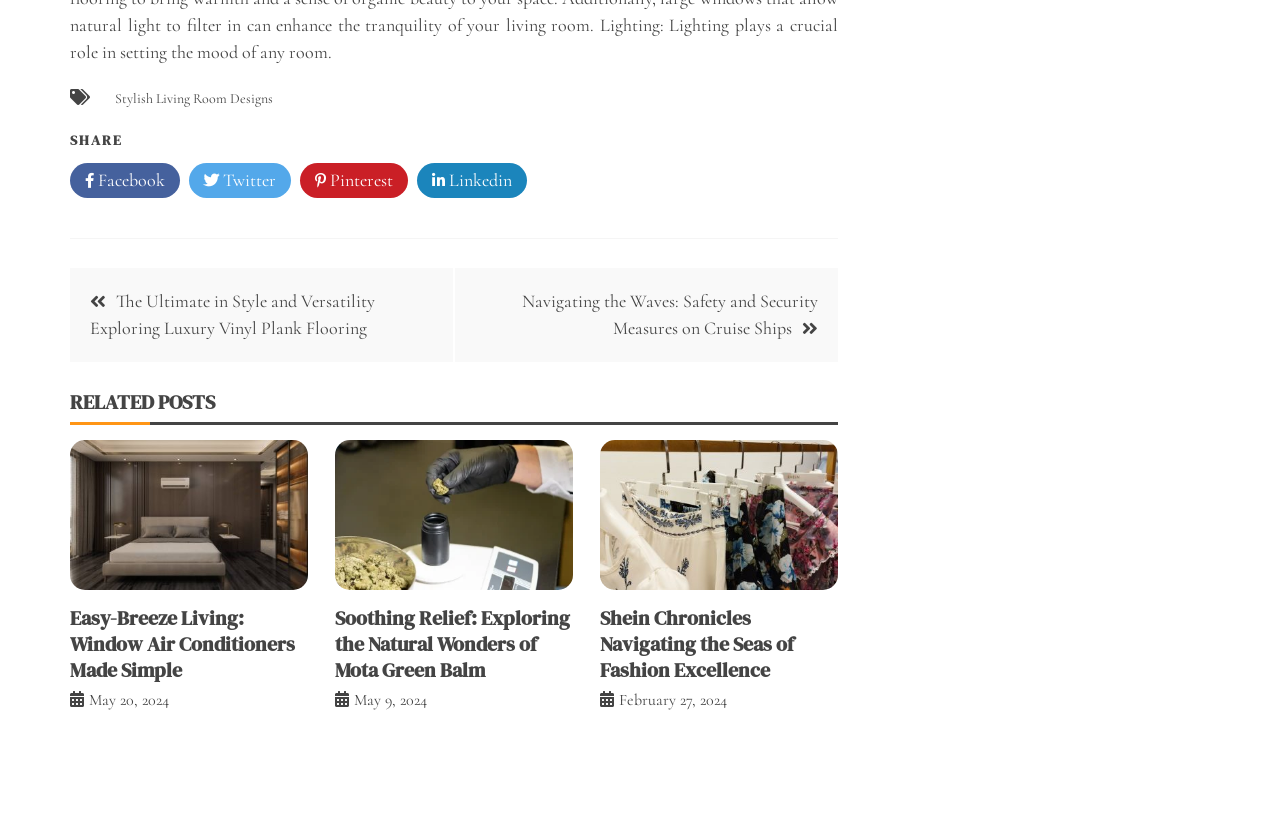Show the bounding box coordinates for the HTML element as described: "February 27, 2024March 4, 2024".

[0.484, 0.823, 0.568, 0.847]